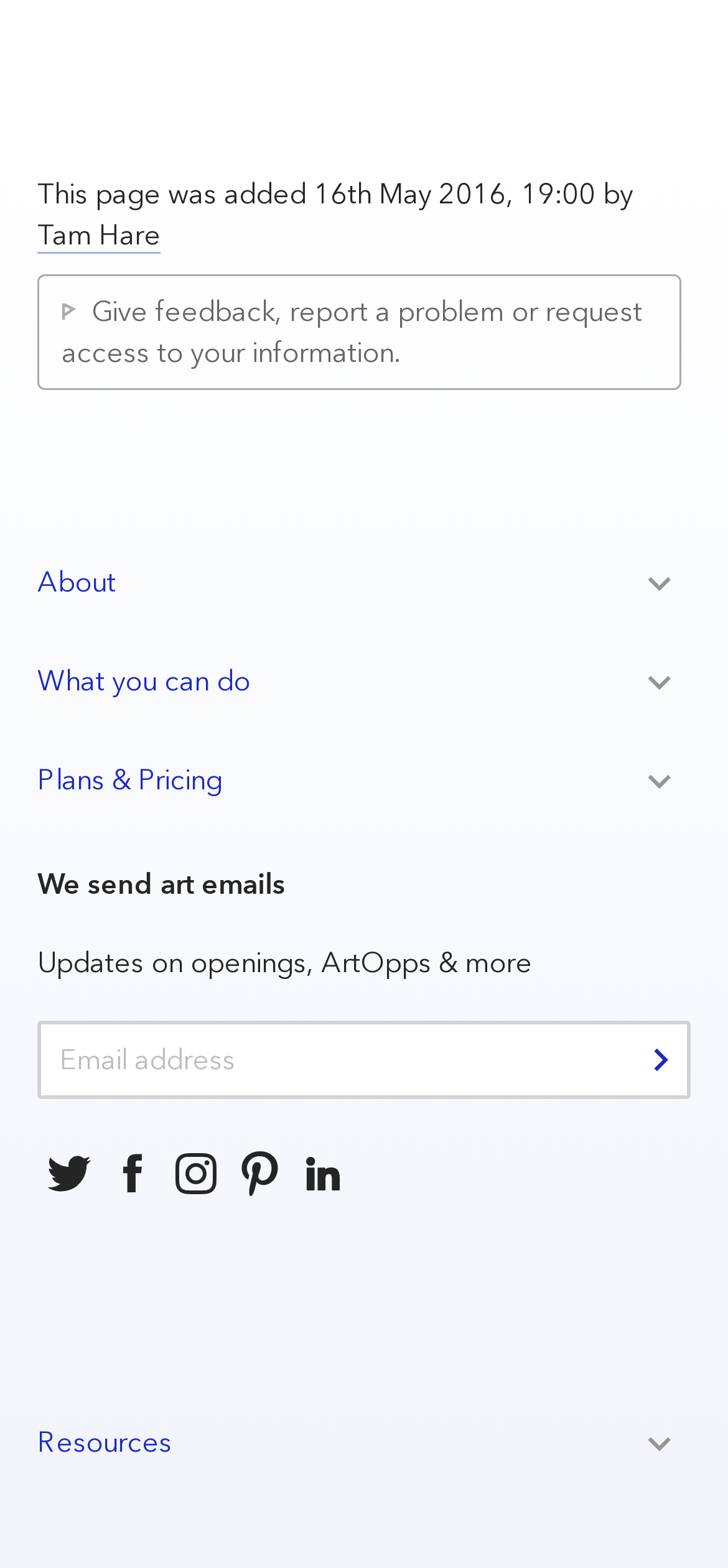Using the element description: "Follow us on: Facebook", determine the bounding box coordinates. The coordinates should be in the format [left, top, right, bottom], with values between 0 and 1.

[0.138, 0.728, 0.226, 0.768]